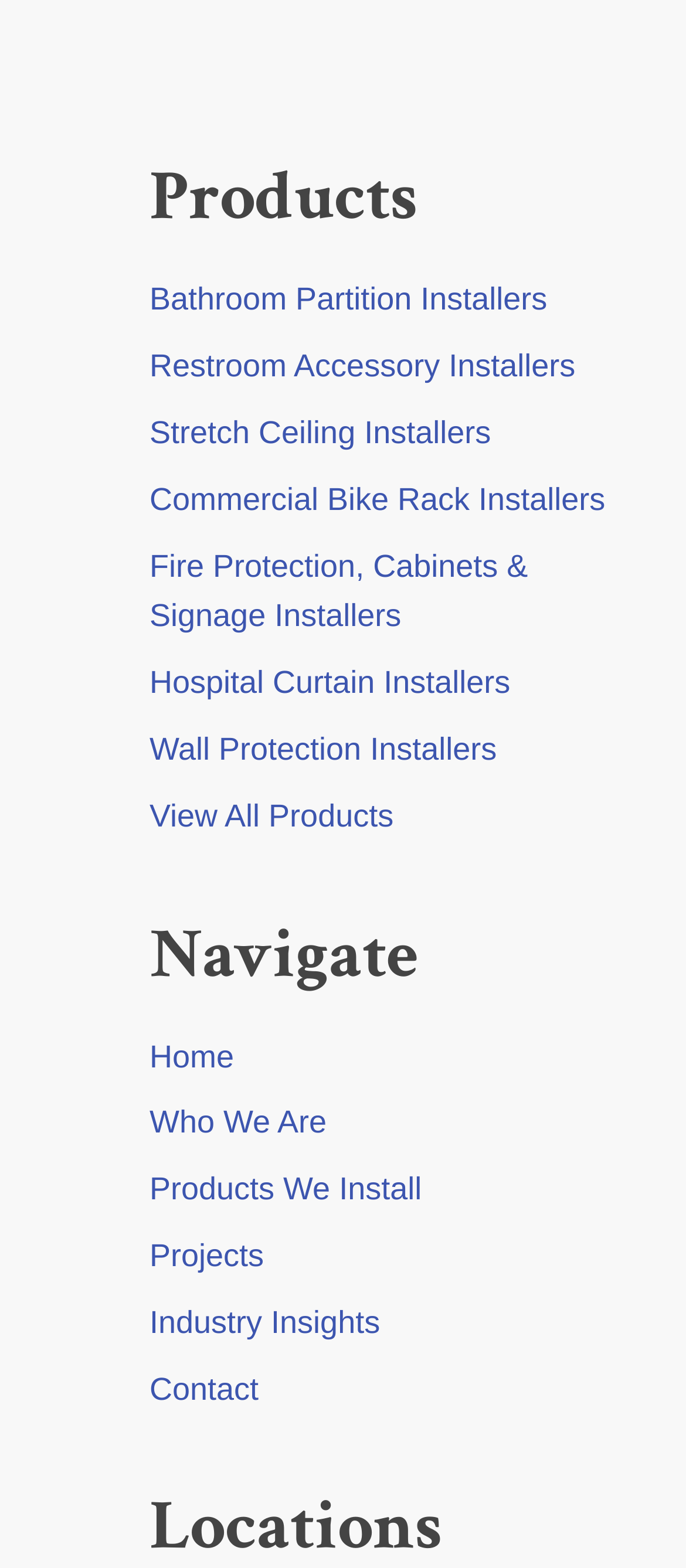Answer succinctly with a single word or phrase:
What is the vertical position of 'Restroom Accessory Installers' relative to 'Bathroom Partition Installers'?

Below